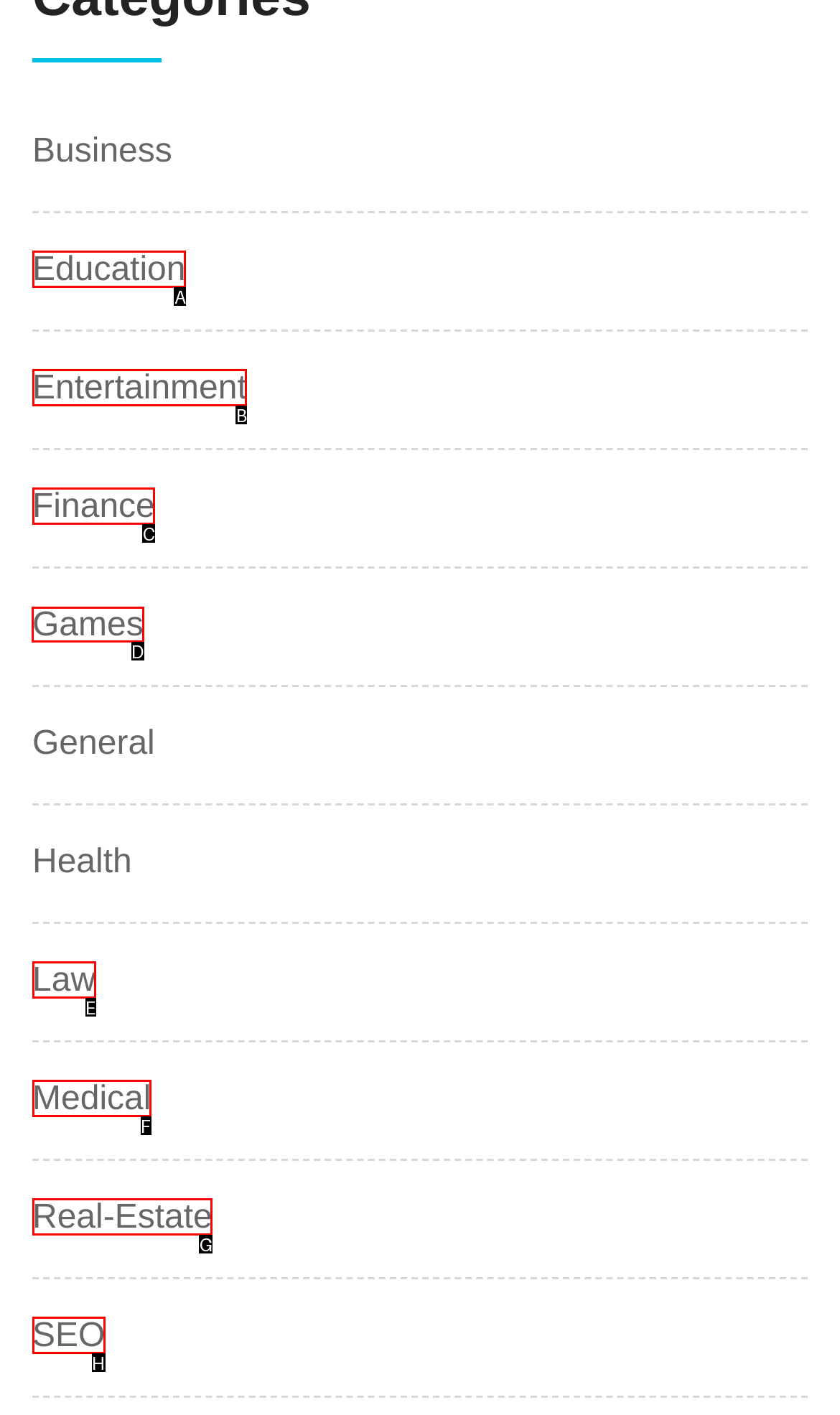Determine the appropriate lettered choice for the task: Play Games. Reply with the correct letter.

D